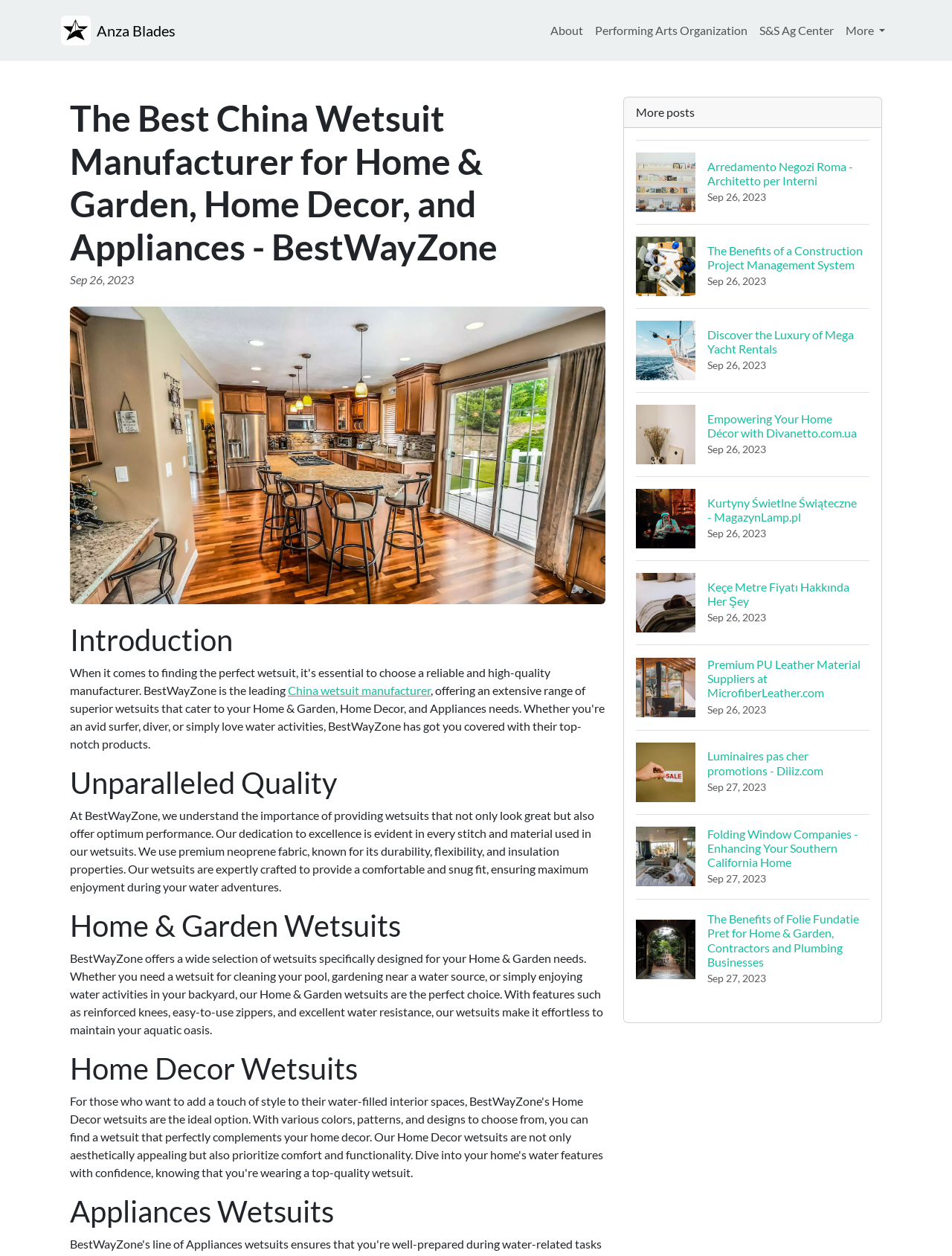Detail the features and information presented on the webpage.

This webpage is about BestWayZone, a China wetsuit manufacturer for Home & Garden, Home Decor, and Appliances needs. At the top left corner, there is a logo image with a link to "Logo Anza Blades". Next to it, there are several links to different pages, including "About", "Performing Arts Organization", "S&S Ag Center", and a "More" button that expands to reveal more links.

Below the top navigation bar, there is a header section with a heading that reads "The Best China Wetsuit Manufacturer for Home & Garden, Home Decor, and Appliances - BestWayZone". On the same line, there is a date "Sep 26, 2023". Below the header, there is a figure with an image.

The main content of the webpage is divided into several sections. The first section is an introduction to BestWayZone, followed by a section highlighting the unparalleled quality of their wetsuits. The next sections are categorized by type, including Home & Garden Wetsuits, Home Decor Wetsuits, and Appliances Wetsuits. Each section has a heading and a descriptive paragraph.

On the right side of the webpage, there is a list of links to other articles or blog posts, each with a heading, an image, and a date. The articles are related to various topics, including interior design, construction project management, luxury yacht rentals, and more.